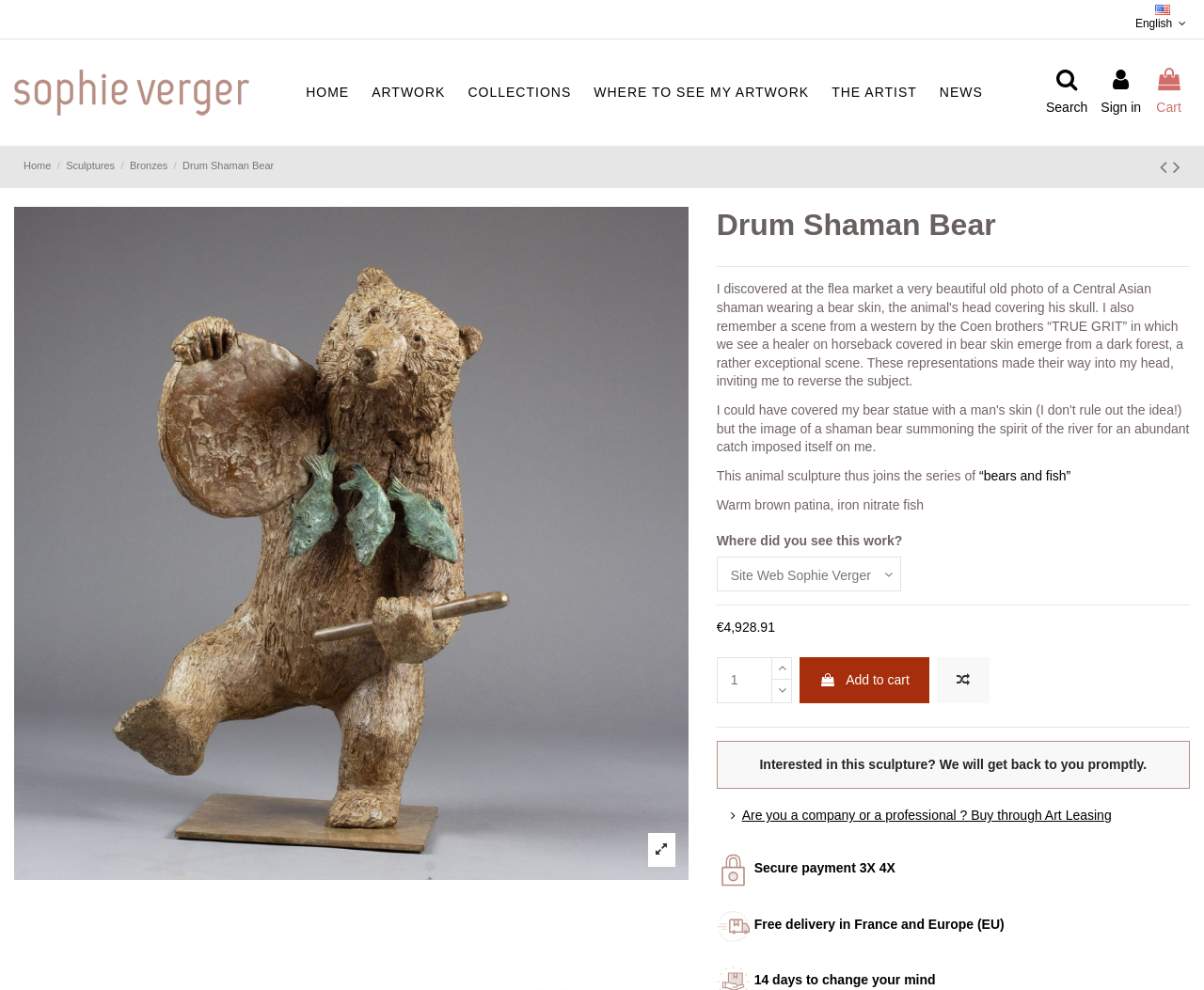What is the series of sculptures that the Drum Shaman Bear belongs to?
Based on the image, give a one-word or short phrase answer.

Bears and fish